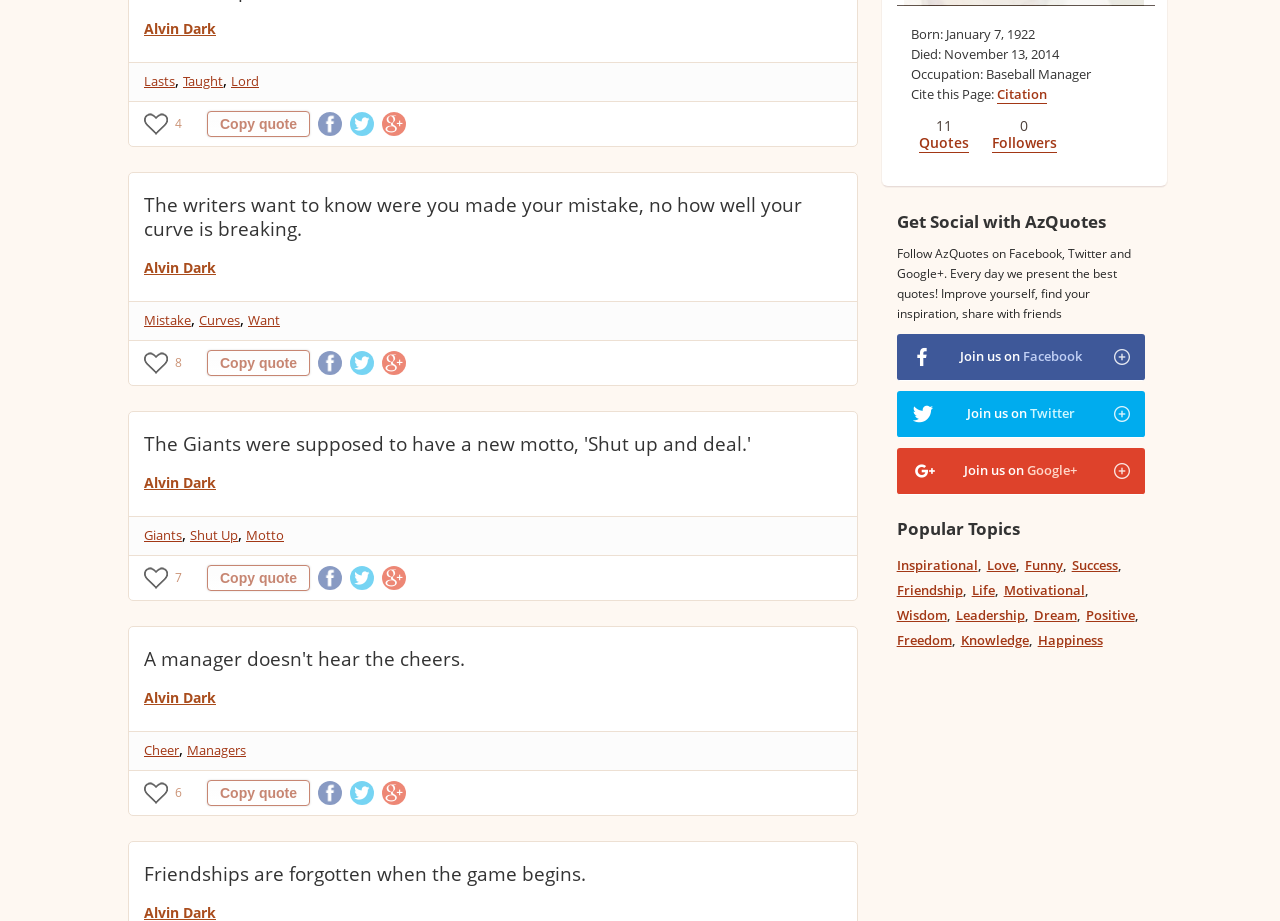How many followers does AzQuotes have?
Please use the image to provide an in-depth answer to the question.

According to the webpage, AzQuotes has 0 followers, as indicated by the number displayed next to the 'Followers' link.